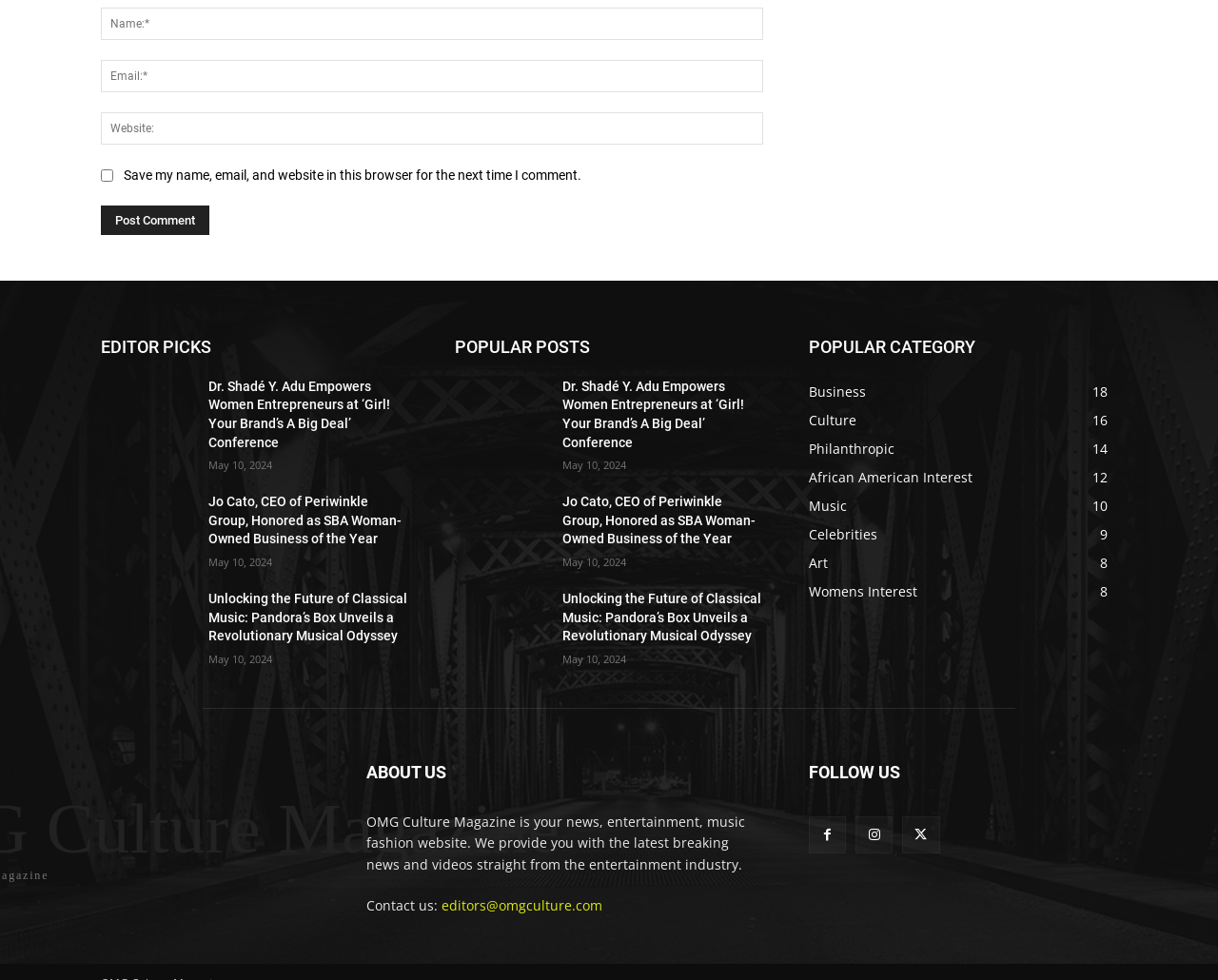How many comment fields are there?
Please give a detailed and elaborate explanation in response to the question.

I counted the number of textbox elements with labels 'Name:*', 'Email:*', and 'Website:' which are required fields for commenting.